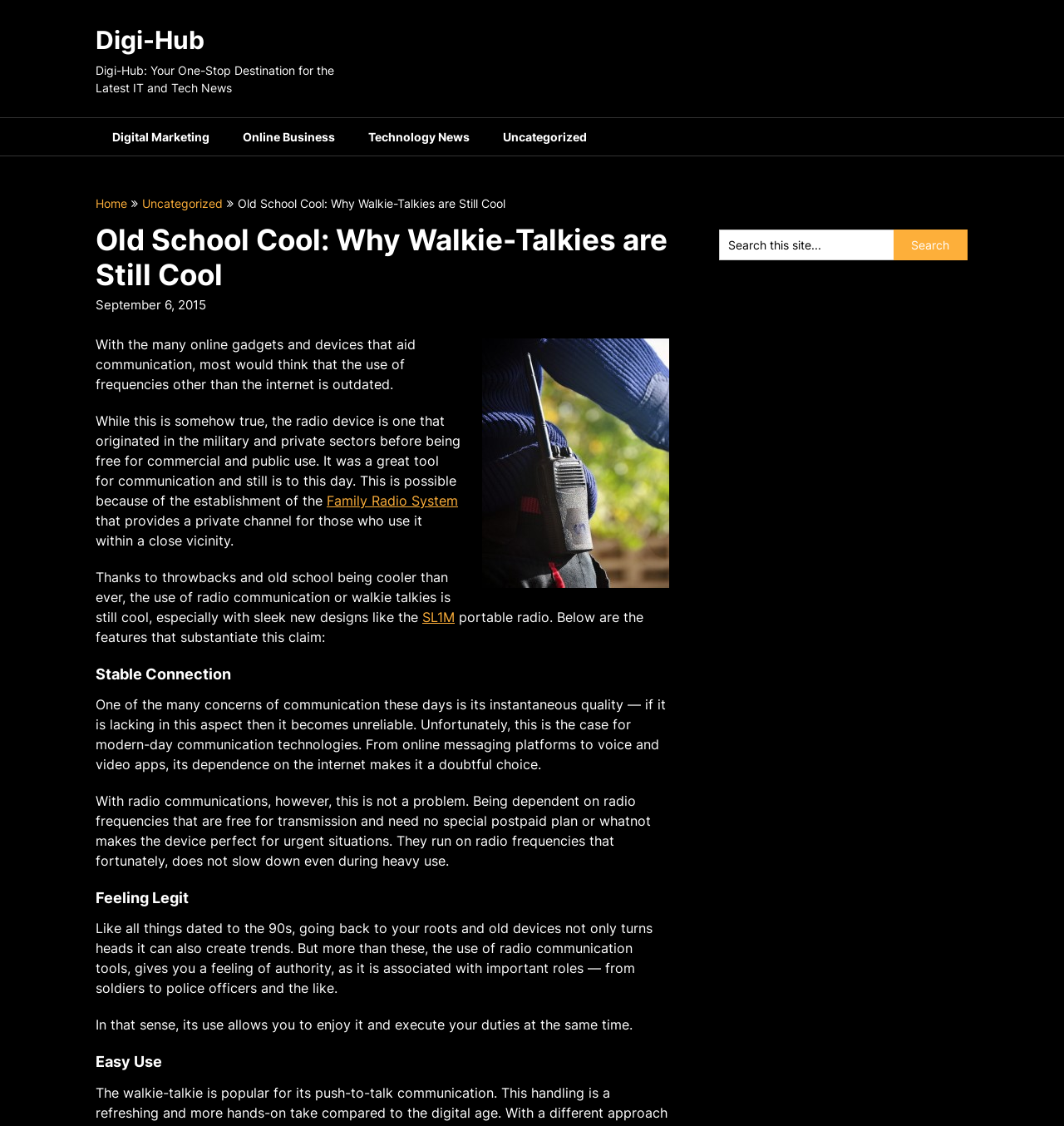How many categories are listed under Digi-Hub?
Using the image, answer in one word or phrase.

4